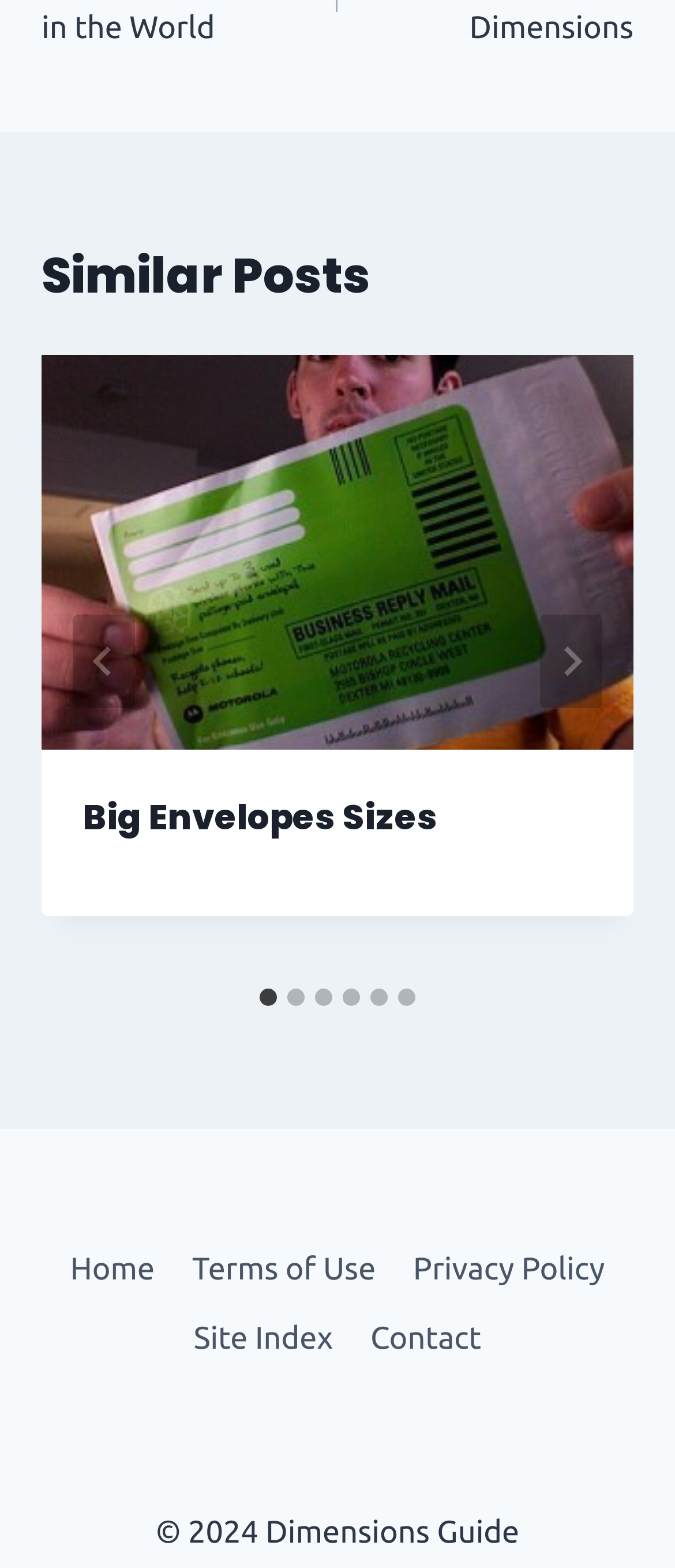Please predict the bounding box coordinates of the element's region where a click is necessary to complete the following instruction: "View Big Envelopes Sizes". The coordinates should be represented by four float numbers between 0 and 1, i.e., [left, top, right, bottom].

[0.062, 0.226, 0.938, 0.478]